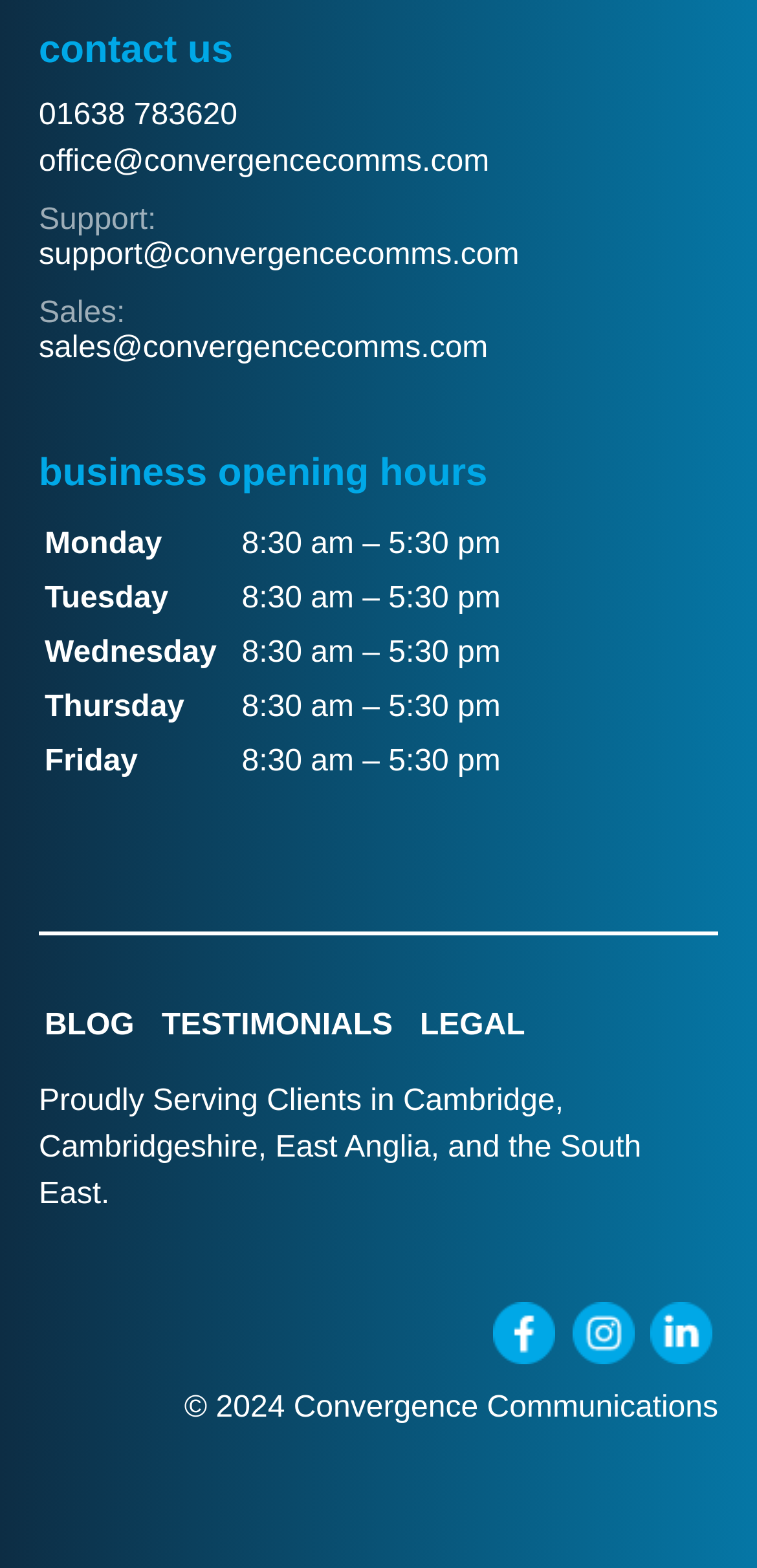Return the bounding box coordinates of the UI element that corresponds to this description: "LivingTruth.cc". The coordinates must be given as four float numbers in the range of 0 and 1, [left, top, right, bottom].

None